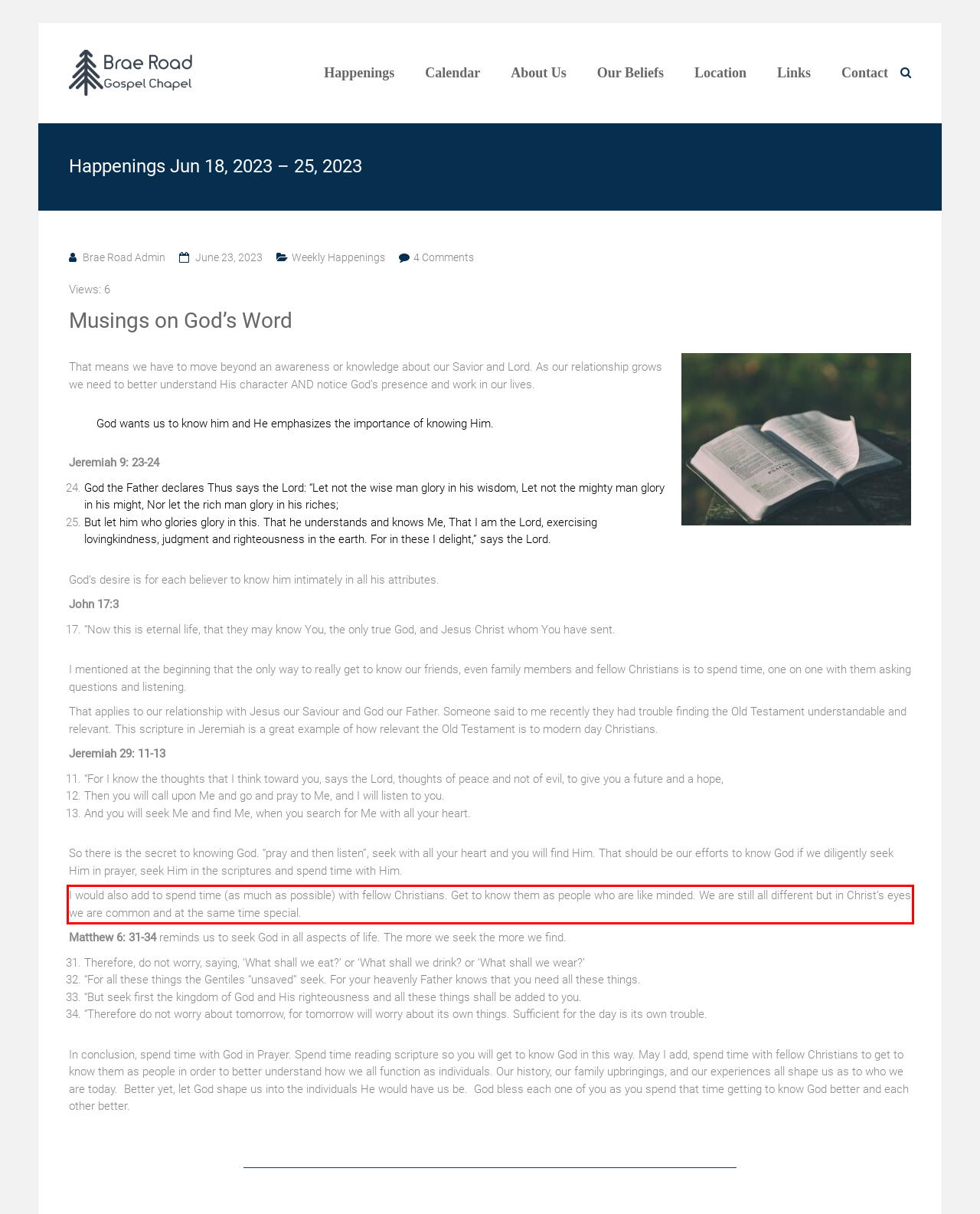You have a screenshot of a webpage with a red bounding box. Identify and extract the text content located inside the red bounding box.

I would also add to spend time (as much as possible) with fellow Christians. Get to know them as people who are like minded. We are still all different but in Christ’s eyes we are common and at the same time special.